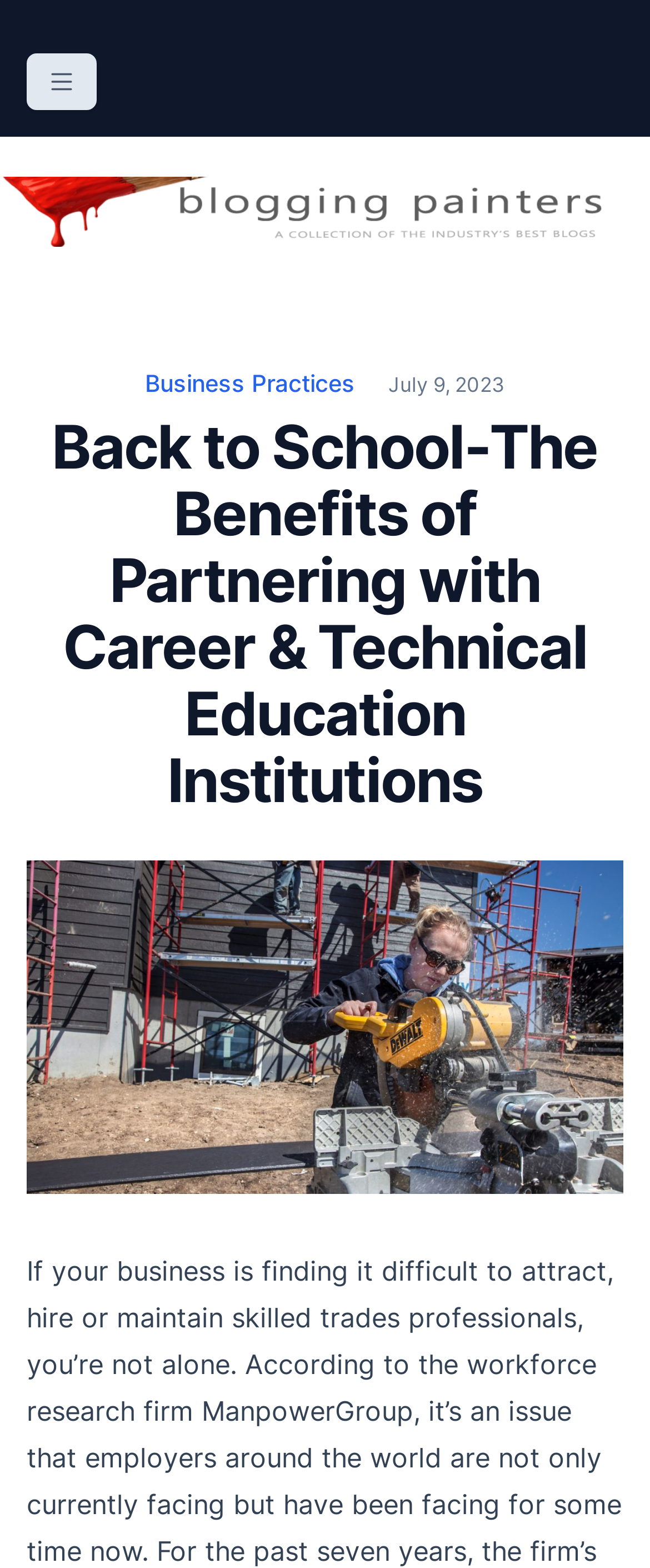Generate a thorough description of the webpage.

The webpage appears to be a blog post discussing the benefits of partnering with career and technical education institutions. At the top left of the page, there is a logo of "The Blogging Painters" accompanied by a button to expand the primary menu. To the right of the logo, there is a link to "The Blogging Painters" and a static text describing the website as "The Online Resource for the Painting Industry".

Below the top section, there is a large header that spans almost the entire width of the page, containing links to "Business Practices" and a date "July 9, 2023". The main heading of the blog post, "Back to School-The Benefits of Partnering with Career & Technical Education Institutions", is located below the header.

The main content of the blog post is a block of text that starts with a discussion about the difficulty of attracting and hiring skilled trades professionals. The text is accompanied by an image of a student using a tool, which is placed to the right of the text.

Overall, the webpage has a simple and clean layout, with a clear hierarchy of headings and a prominent image related to the topic of the blog post.